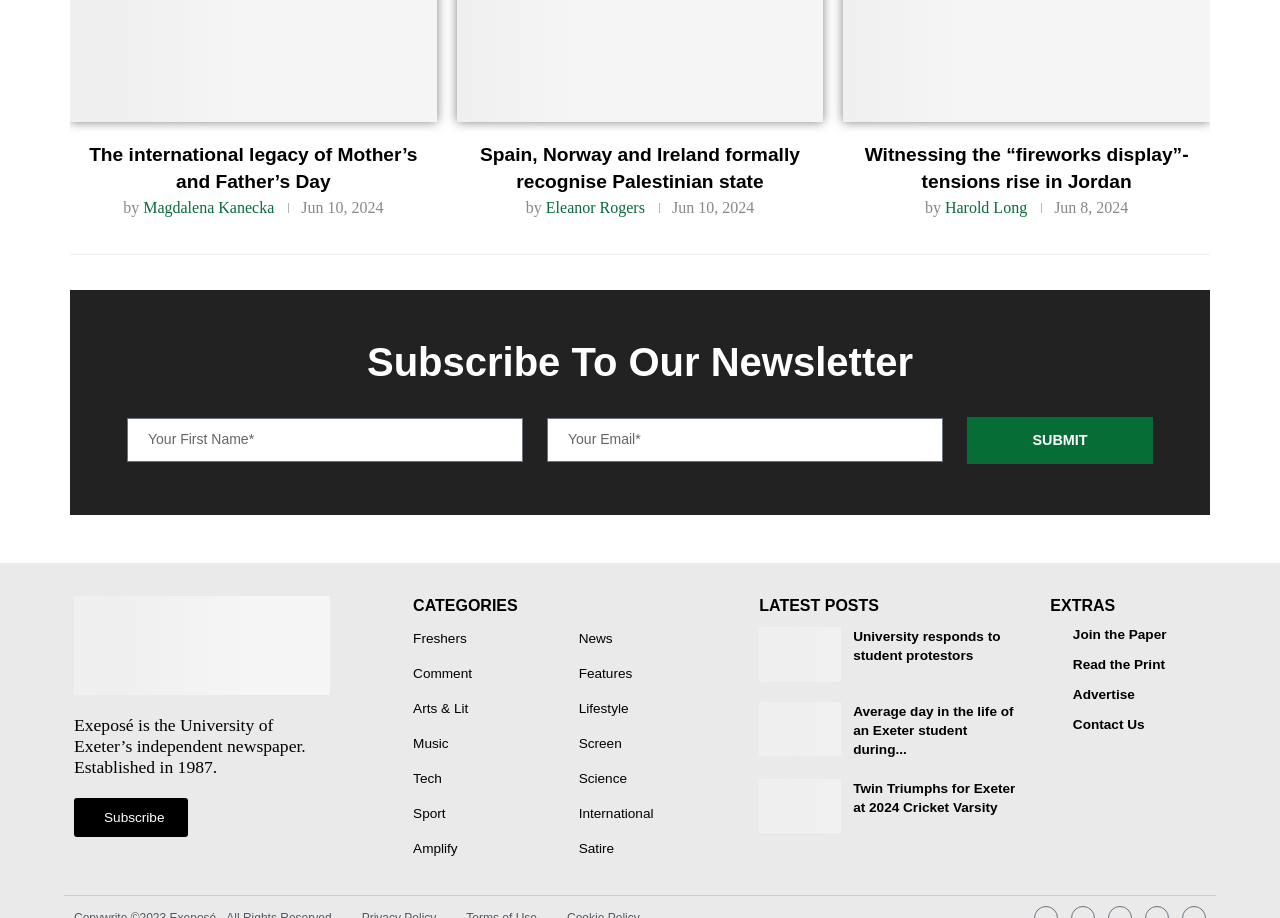Can you find the bounding box coordinates of the area I should click to execute the following instruction: "Contact Us"?

[0.821, 0.781, 0.942, 0.797]